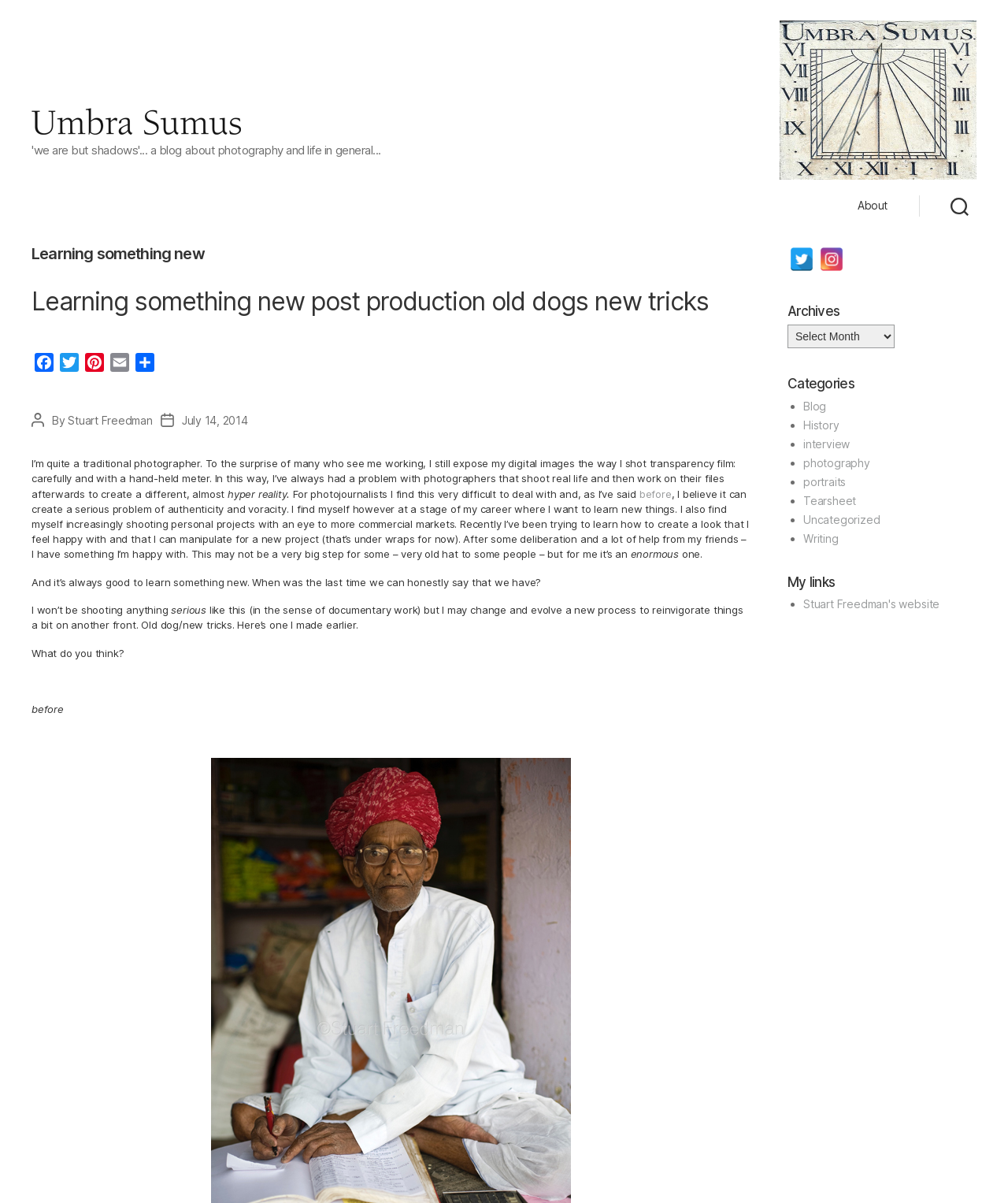Please provide the bounding box coordinates for the element that needs to be clicked to perform the instruction: "Click on the Facebook link". The coordinates must consist of four float numbers between 0 and 1, formatted as [left, top, right, bottom].

[0.031, 0.293, 0.056, 0.313]